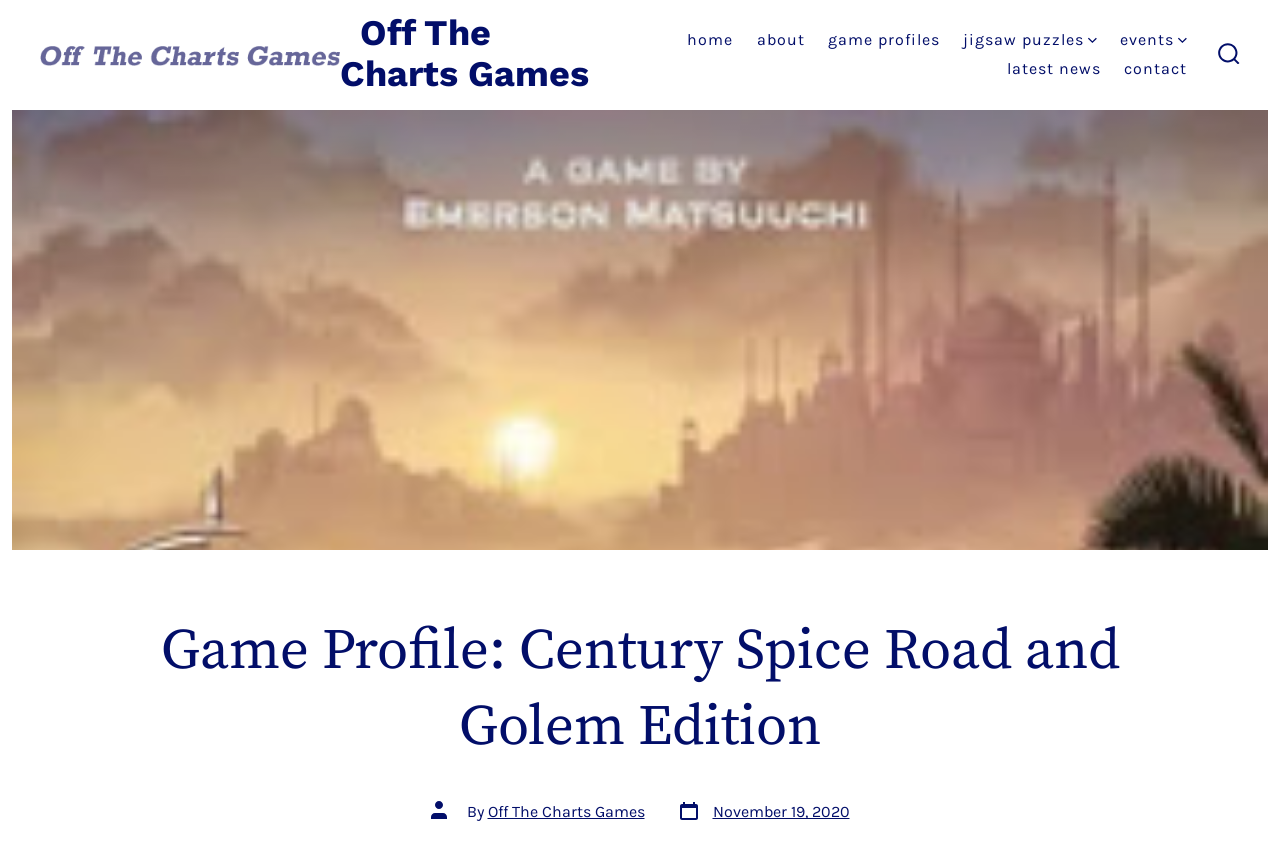Identify the bounding box coordinates for the UI element described by the following text: "parent_node: Off The Charts Games". Provide the coordinates as four float numbers between 0 and 1, in the format [left, top, right, bottom].

[0.032, 0.048, 0.266, 0.082]